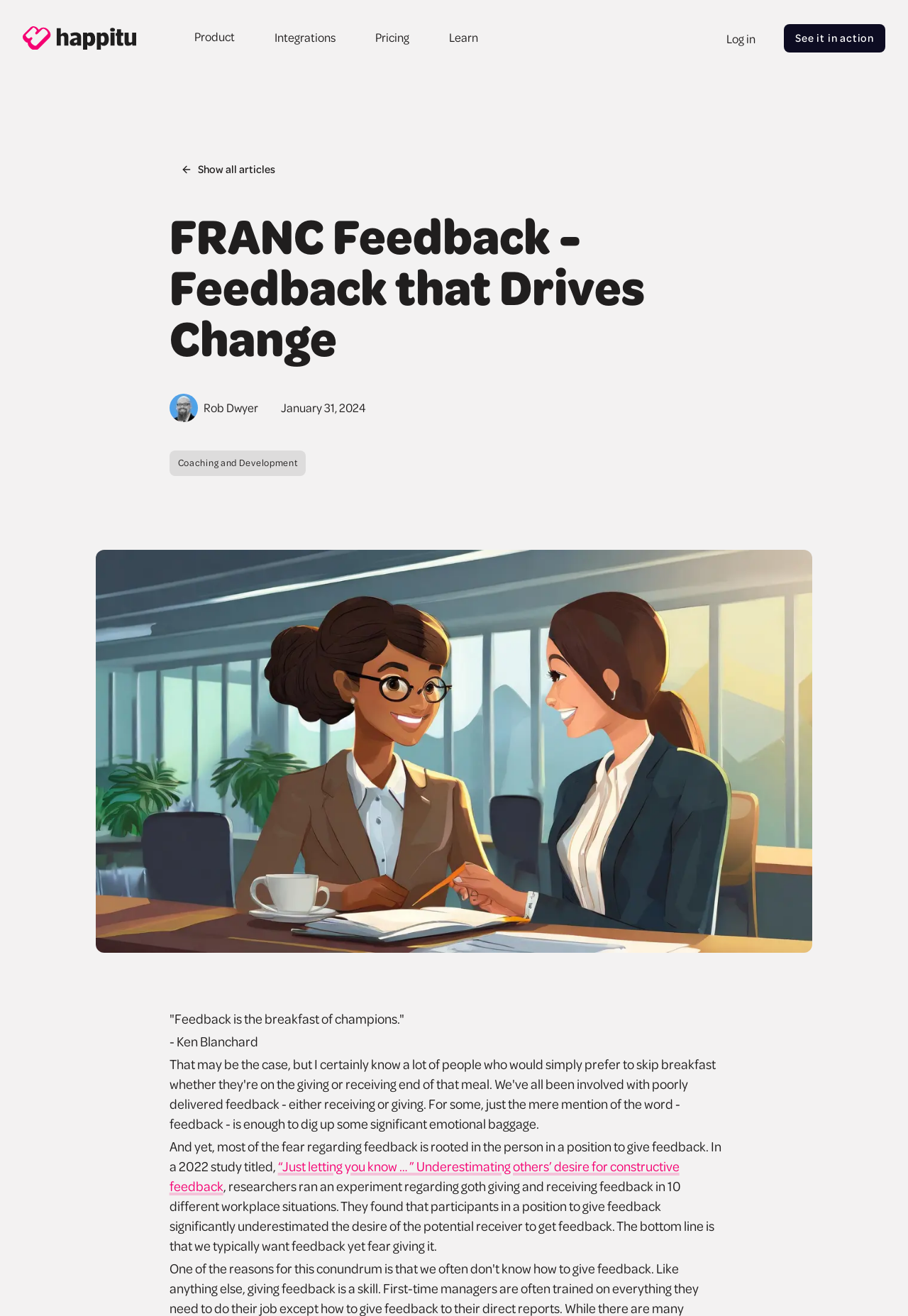Please identify the bounding box coordinates of the clickable area that will allow you to execute the instruction: "View product".

[0.205, 0.017, 0.293, 0.039]